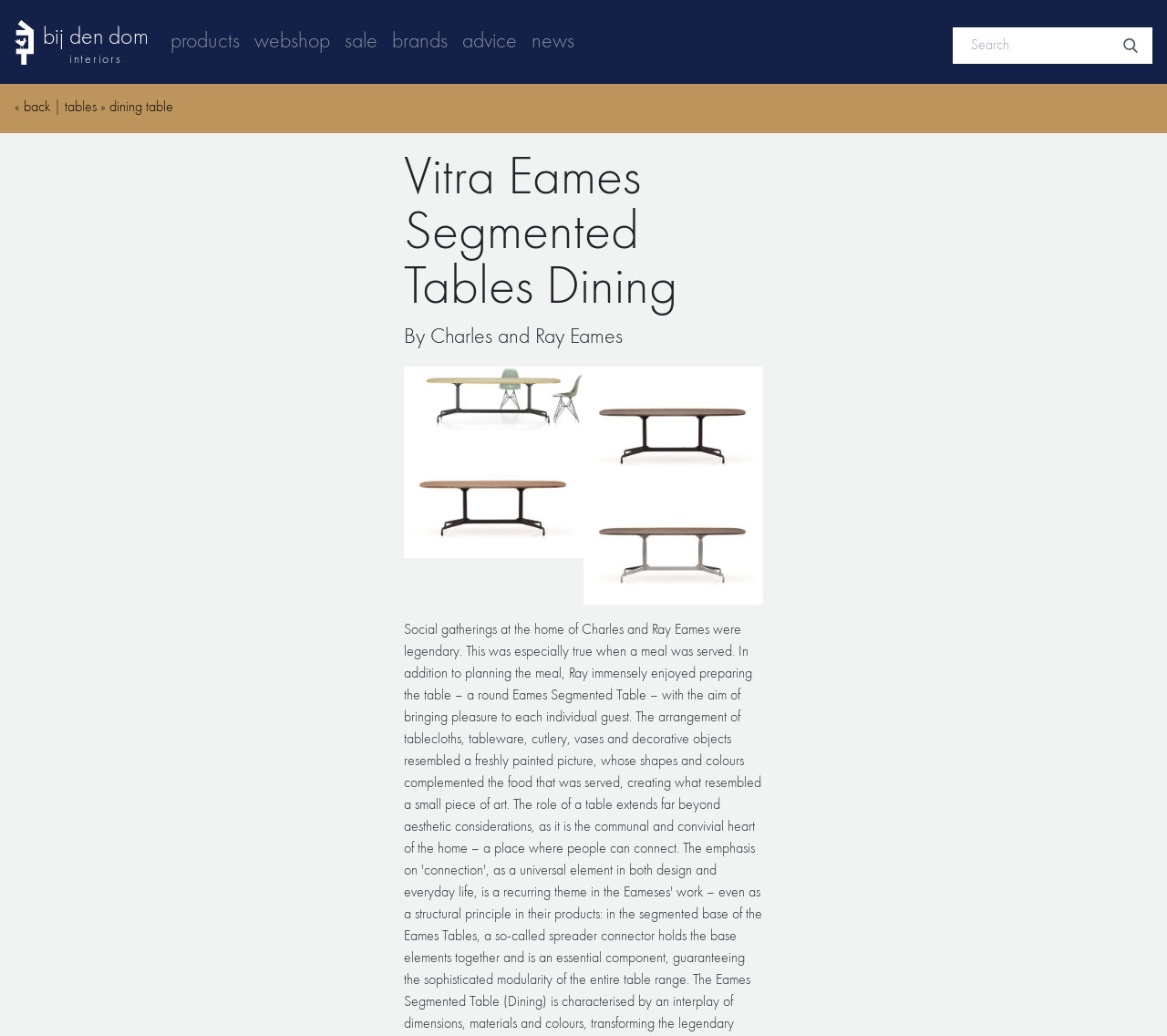Give the bounding box coordinates for the element described as: "back".

[0.02, 0.097, 0.043, 0.111]